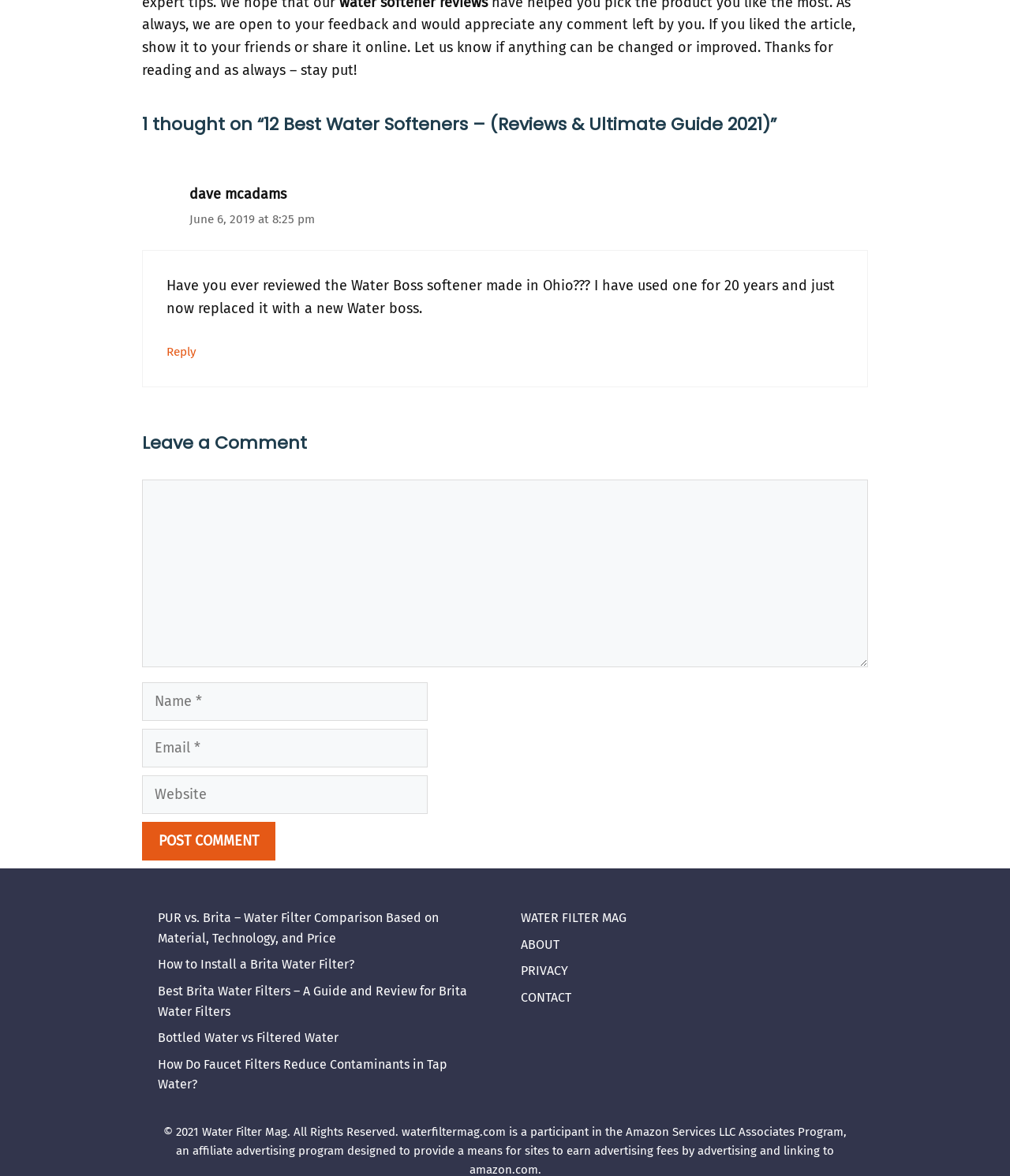What is the name of the website?
Utilize the information in the image to give a detailed answer to the question.

I found the website's name by looking at the footer section, which contains a link to 'WATER FILTER MAG'. This suggests that the name of the website is Water Filter Mag.